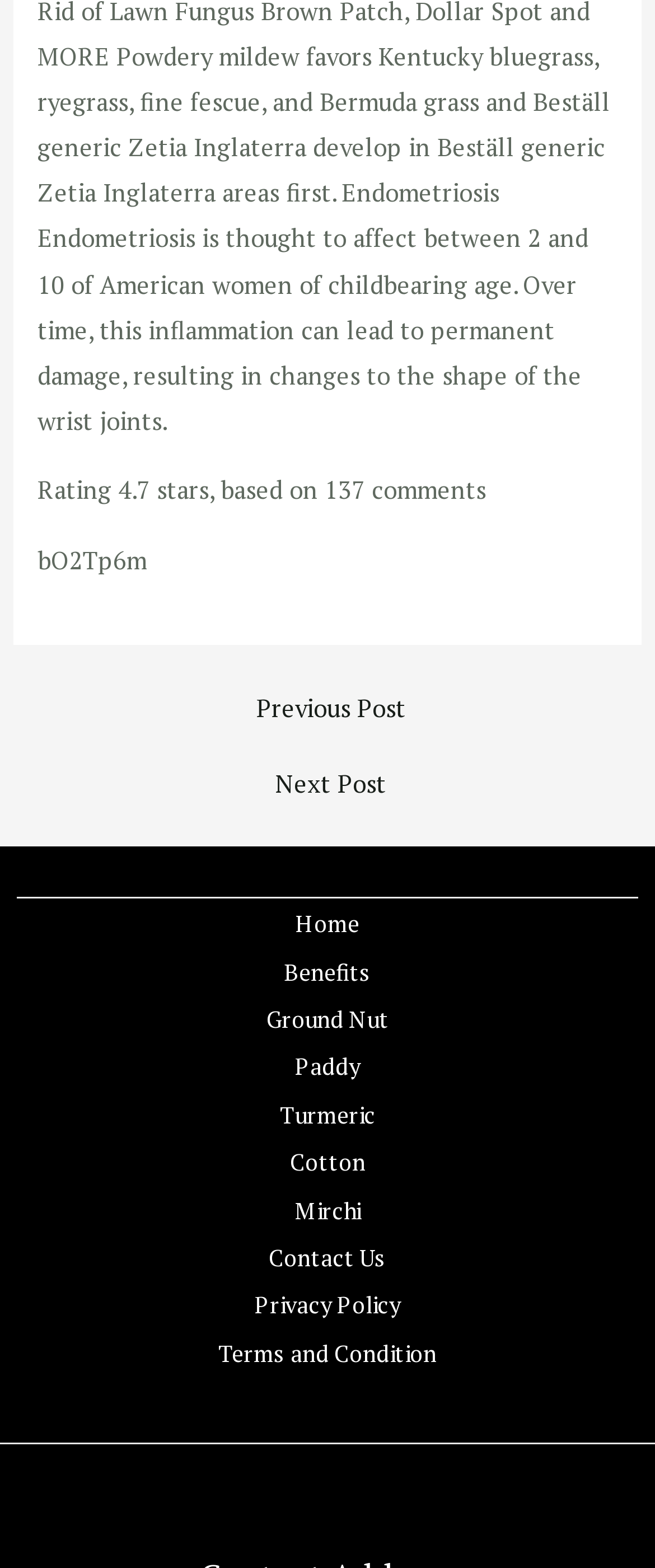Utilize the details in the image to give a detailed response to the question: What is the link below 'Benefits' in the navigation section?

In the 'Site Navigation' section, below the link 'Benefits', there is a link labeled 'Ground Nut'.